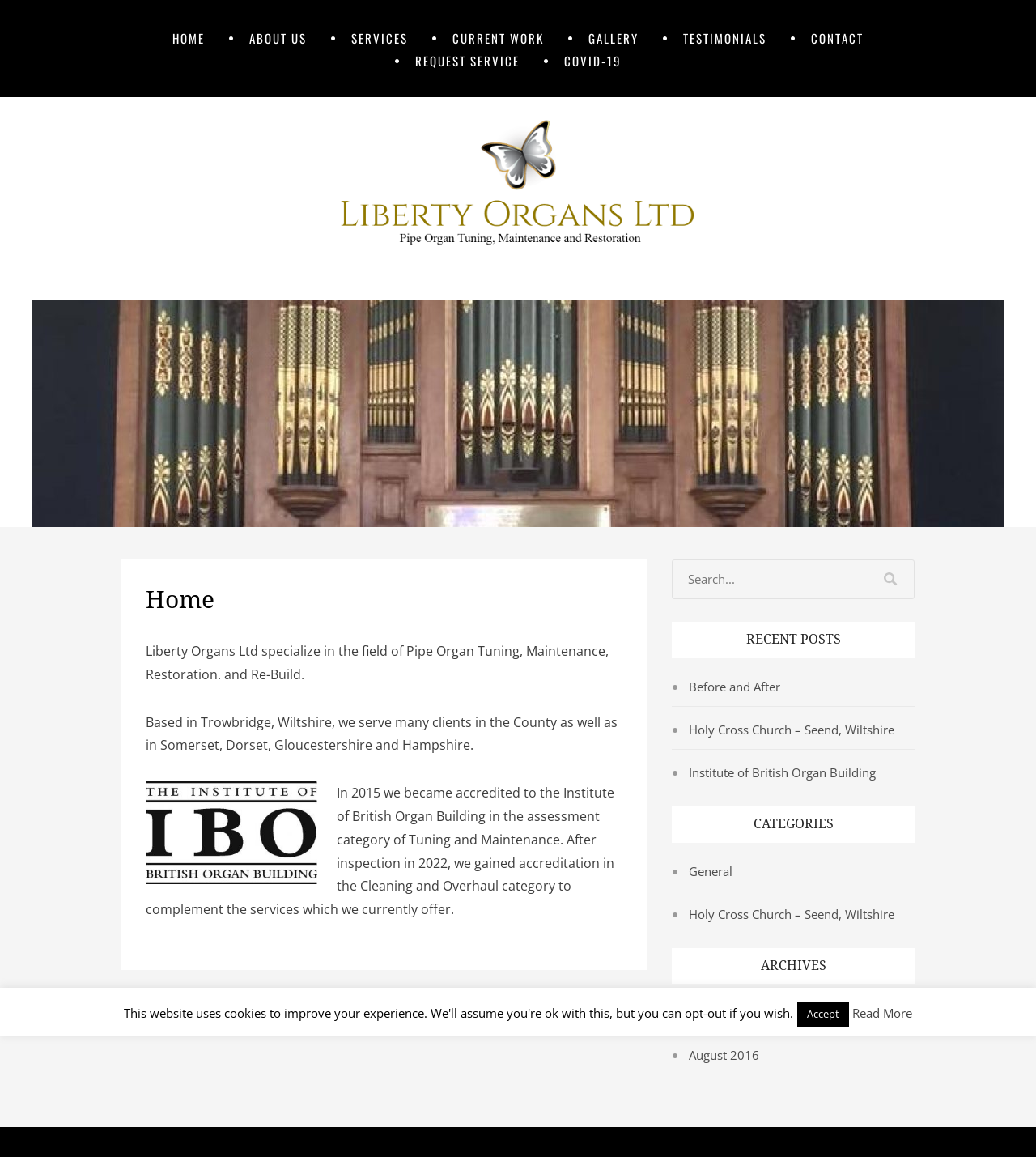Bounding box coordinates should be provided in the format (top-left x, top-left y, bottom-right x, bottom-right y) with all values between 0 and 1. Identify the bounding box for this UI element: Institute of British Organ Building

[0.665, 0.66, 0.845, 0.674]